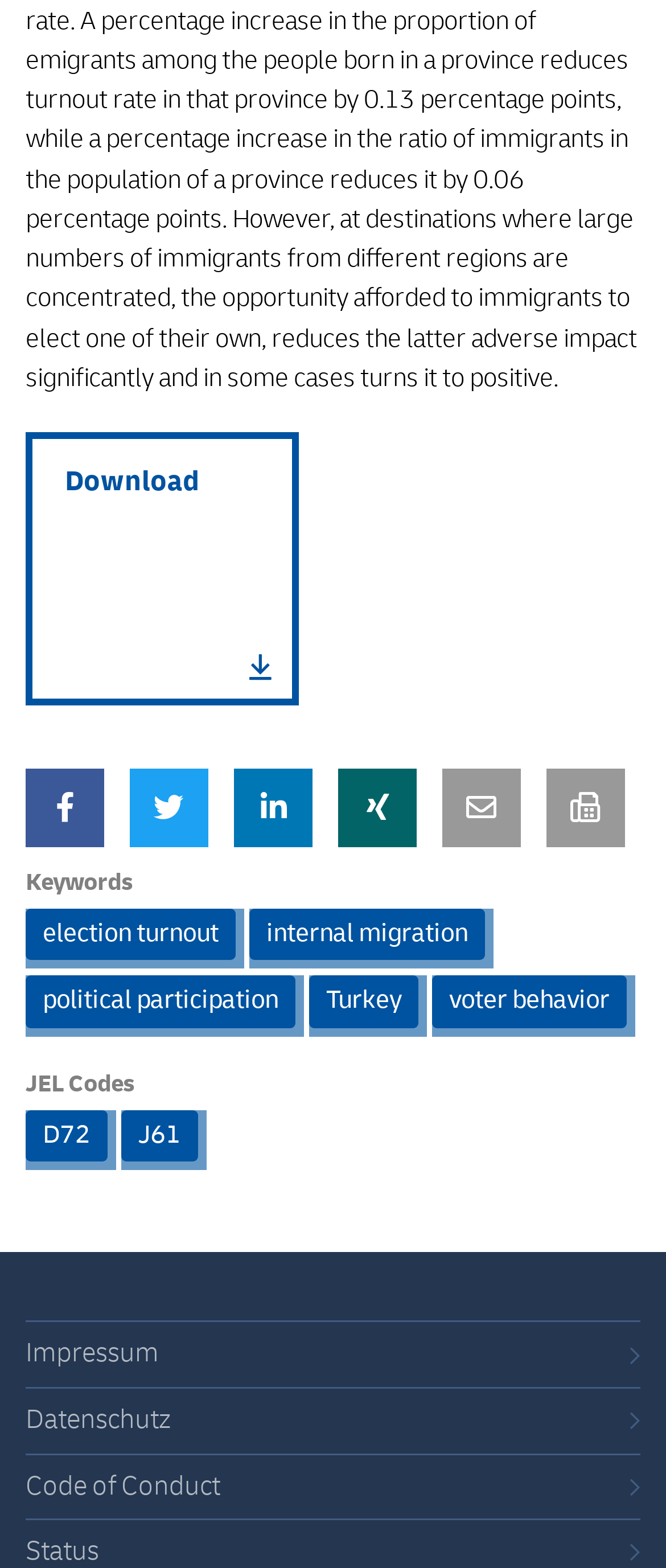How many links are under the 'Keywords' heading?
Please look at the screenshot and answer using one word or phrase.

5